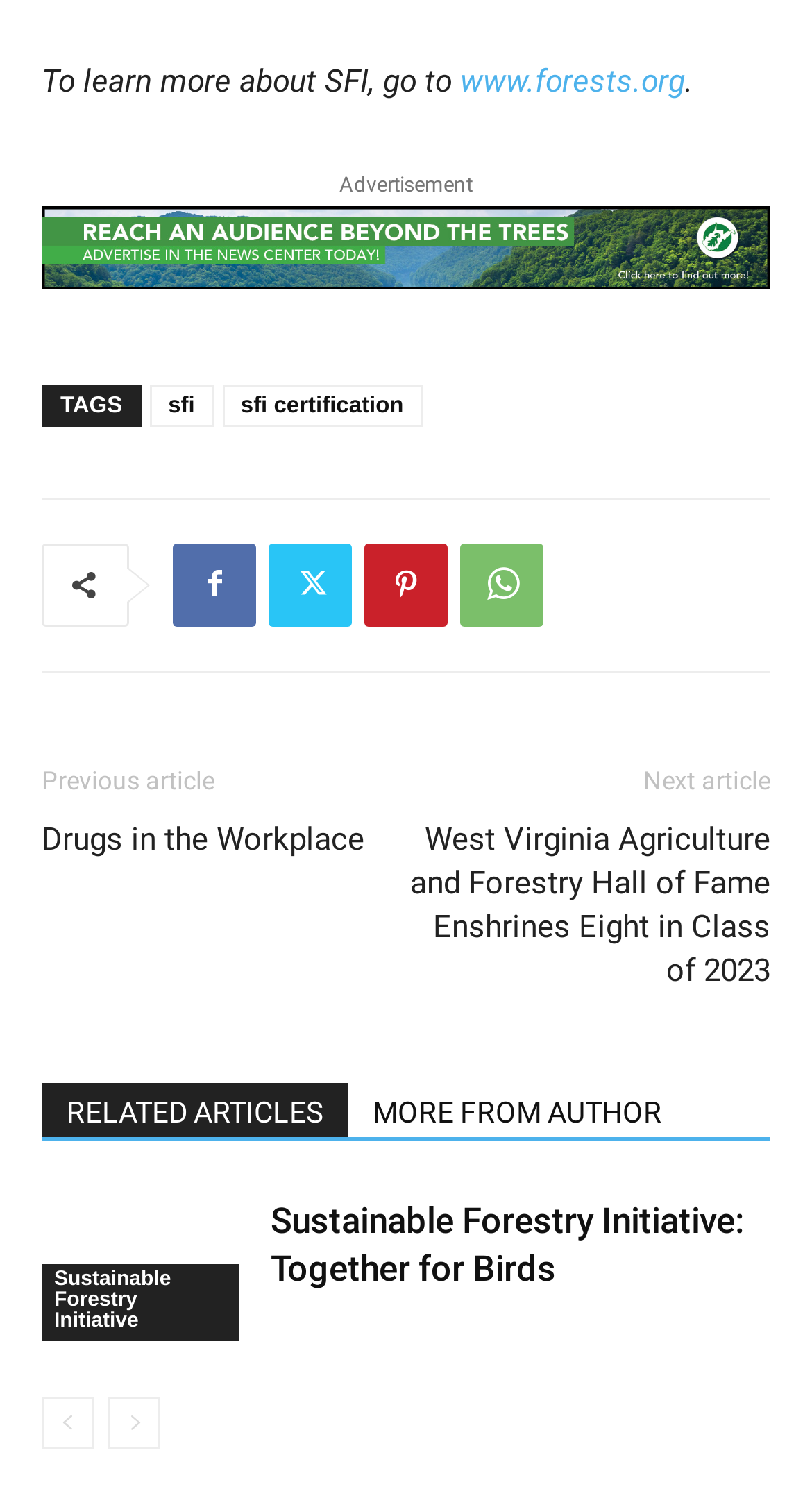Using the description "Financial Transparency", locate and provide the bounding box of the UI element.

None